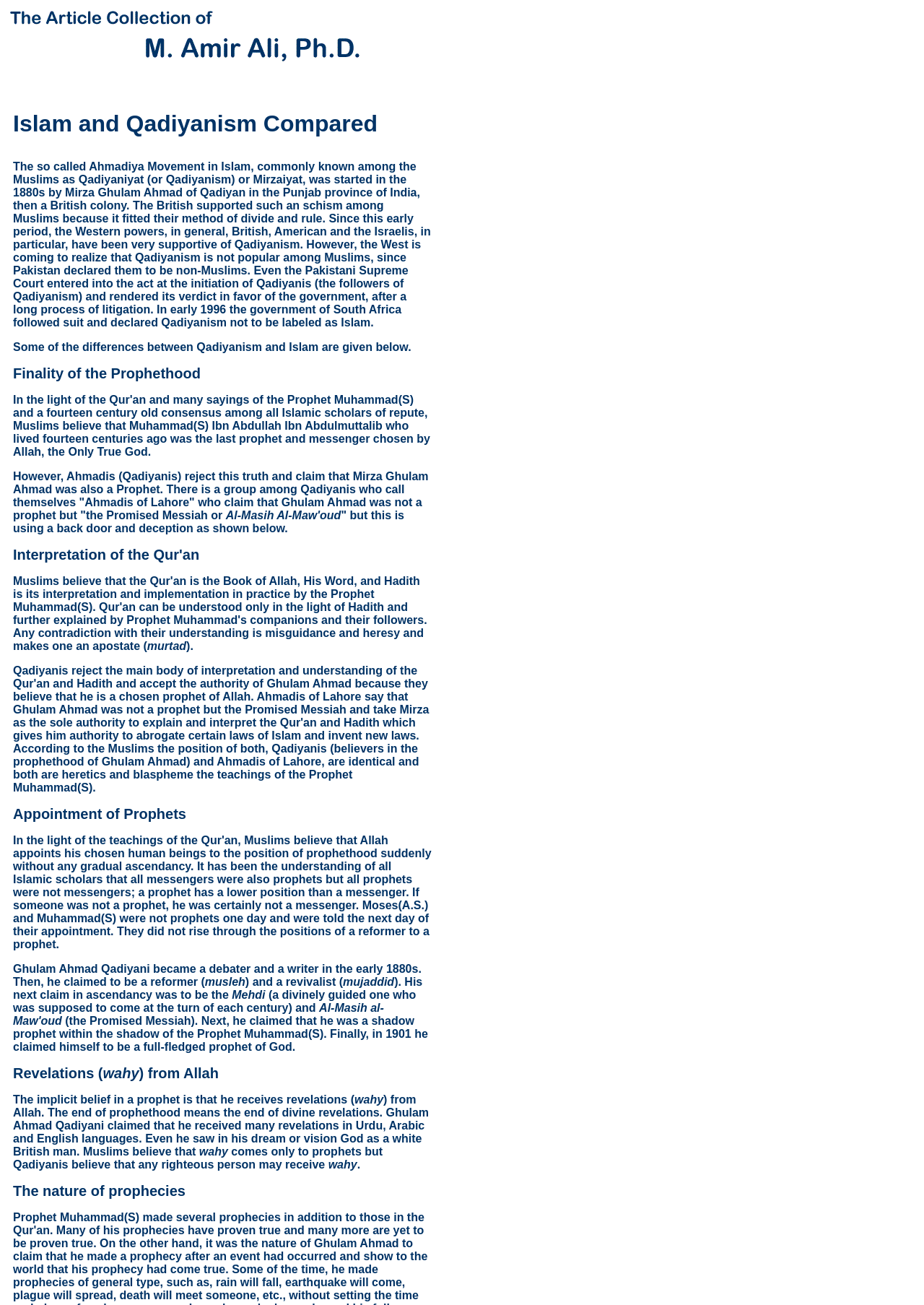Locate the bounding box coordinates of the UI element described by: "parent_node: Islam and Qadiyanism Compared". Provide the coordinates as four float numbers between 0 and 1, formatted as [left, top, right, bottom].

[0.006, 0.044, 0.397, 0.053]